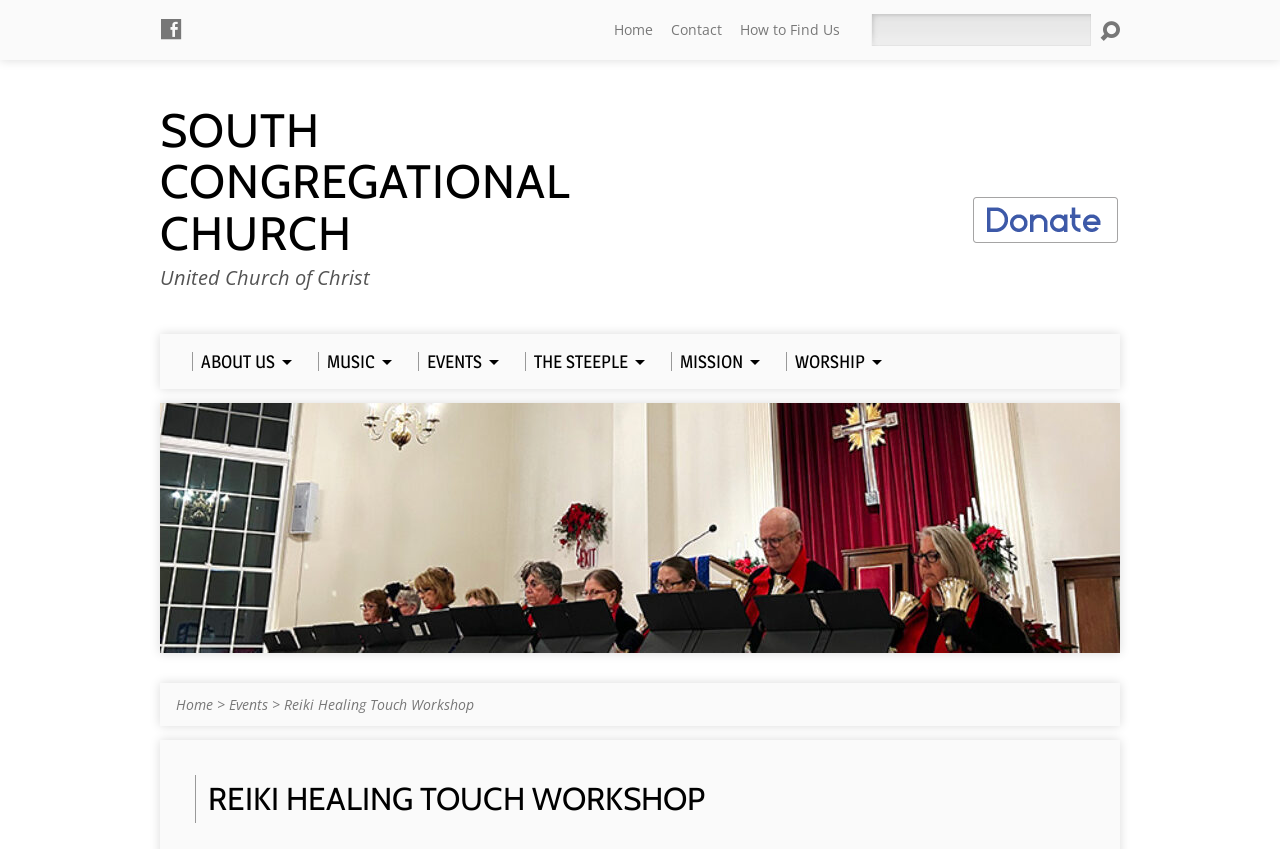Refer to the image and provide an in-depth answer to the question:
What is the name of the church?

I inferred this answer by looking at the layout table element with the text 'SOUTH CONGREGATIONAL CHURCH' and 'United Church of Christ', which suggests that the webpage is related to a church, and the name of the church is South Congregational Church.